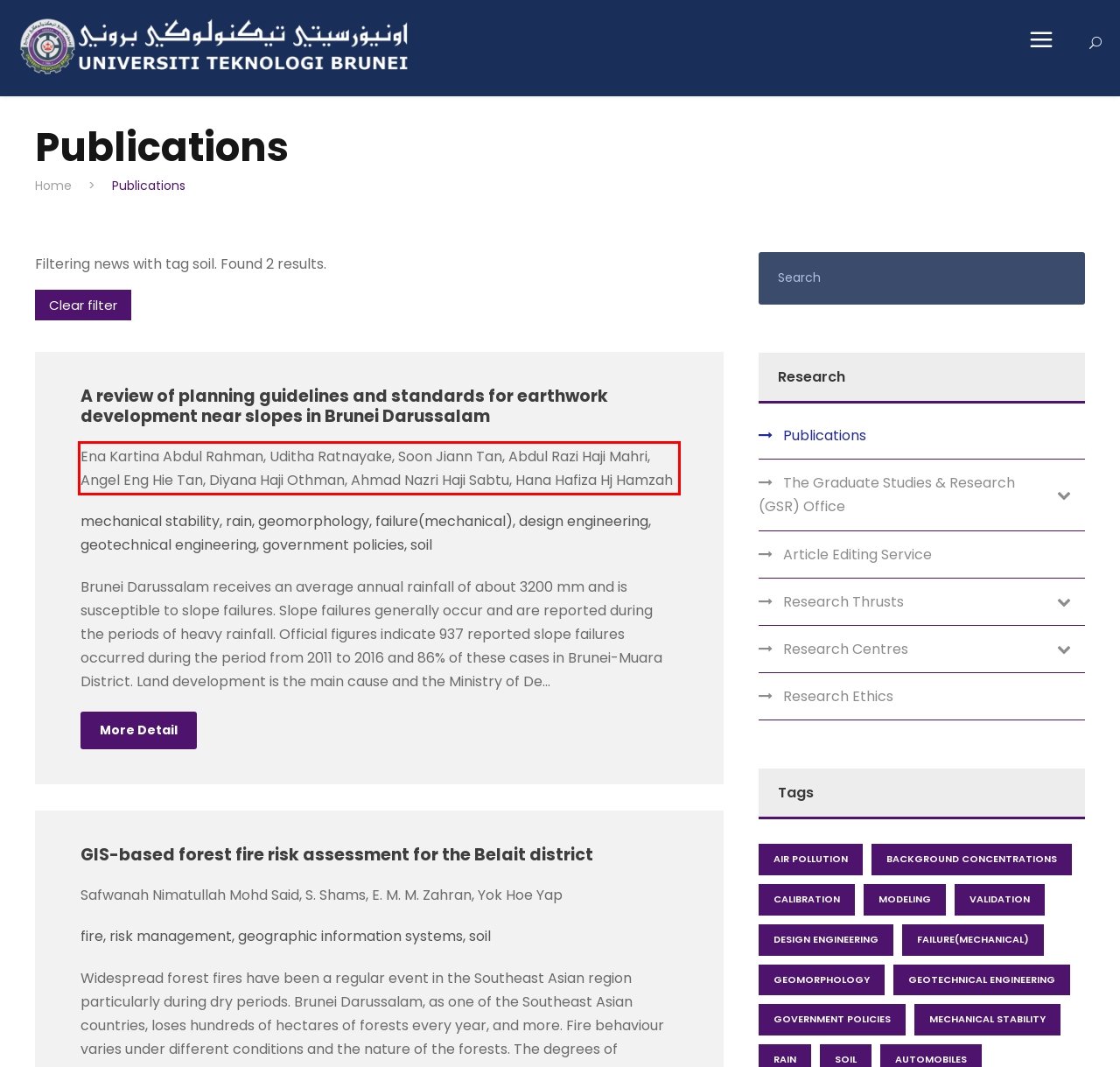Review the webpage screenshot provided, and perform OCR to extract the text from the red bounding box.

Ena Kartina Abdul Rahman, Uditha Ratnayake, Soon Jiann Tan, Abdul Razi Haji Mahri, Angel Eng Hie Tan, Diyana Haji Othman, Ahmad Nazri Haji Sabtu, Hana Hafiza Hj Hamzah